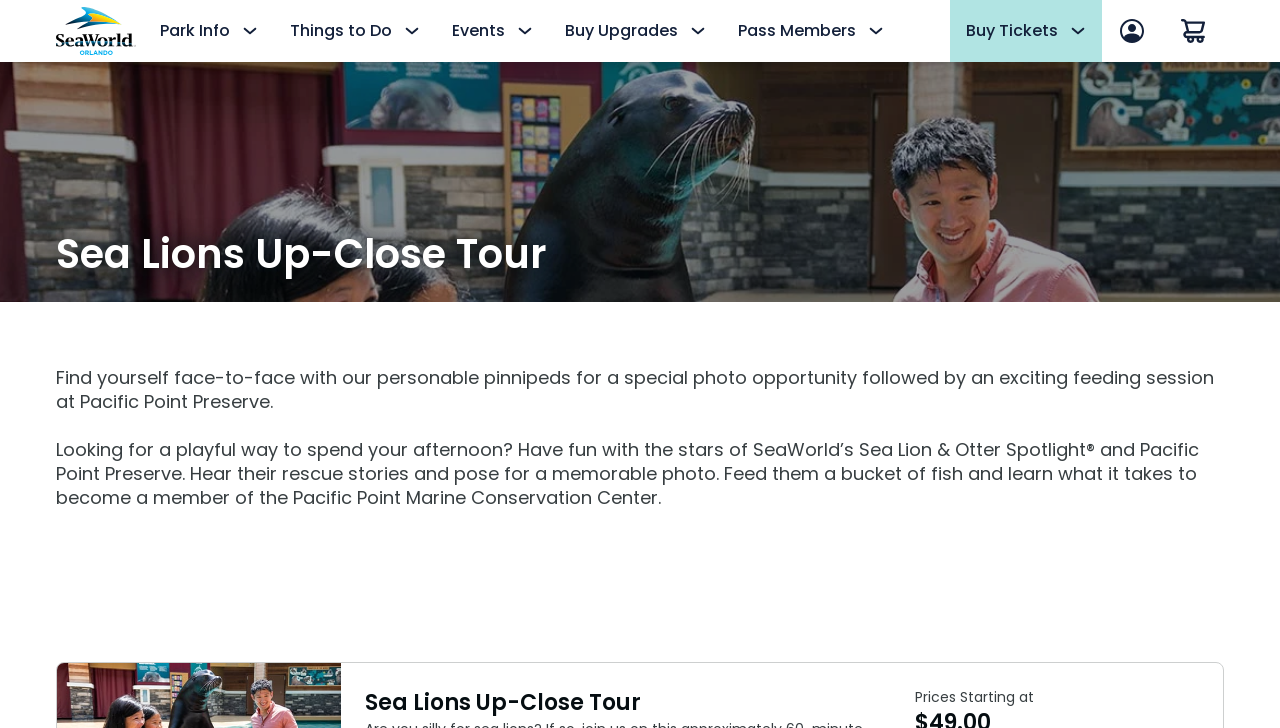Bounding box coordinates are specified in the format (top-left x, top-left y, bottom-right x, bottom-right y). All values are floating point numbers bounded between 0 and 1. Please provide the bounding box coordinate of the region this sentence describes: Pass Member Monthly Offers

[0.0, 0.409, 0.304, 0.464]